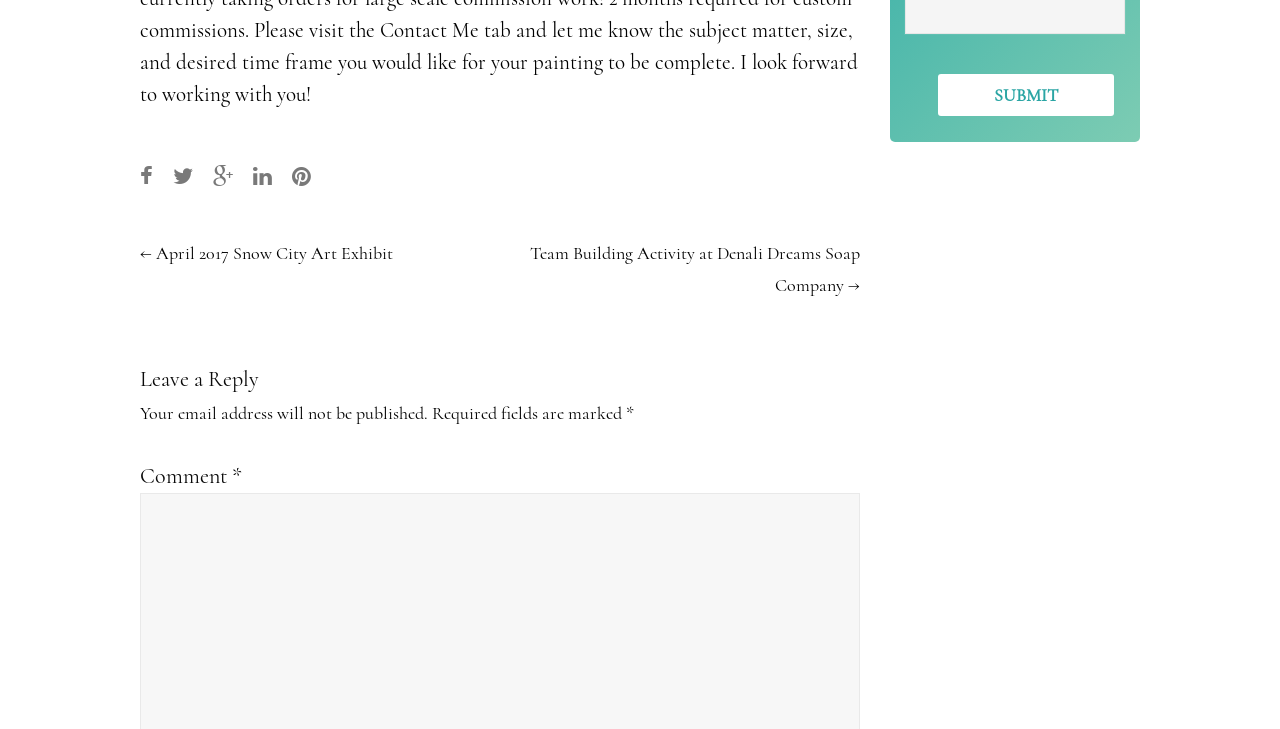What is the text of the first link in the post navigation section?
Please respond to the question with a detailed and thorough explanation.

I looked at the post navigation section and found the first link, which has the text '← April 2017 Snow City Art Exhibit'. This link is likely pointing to a previous post or article.